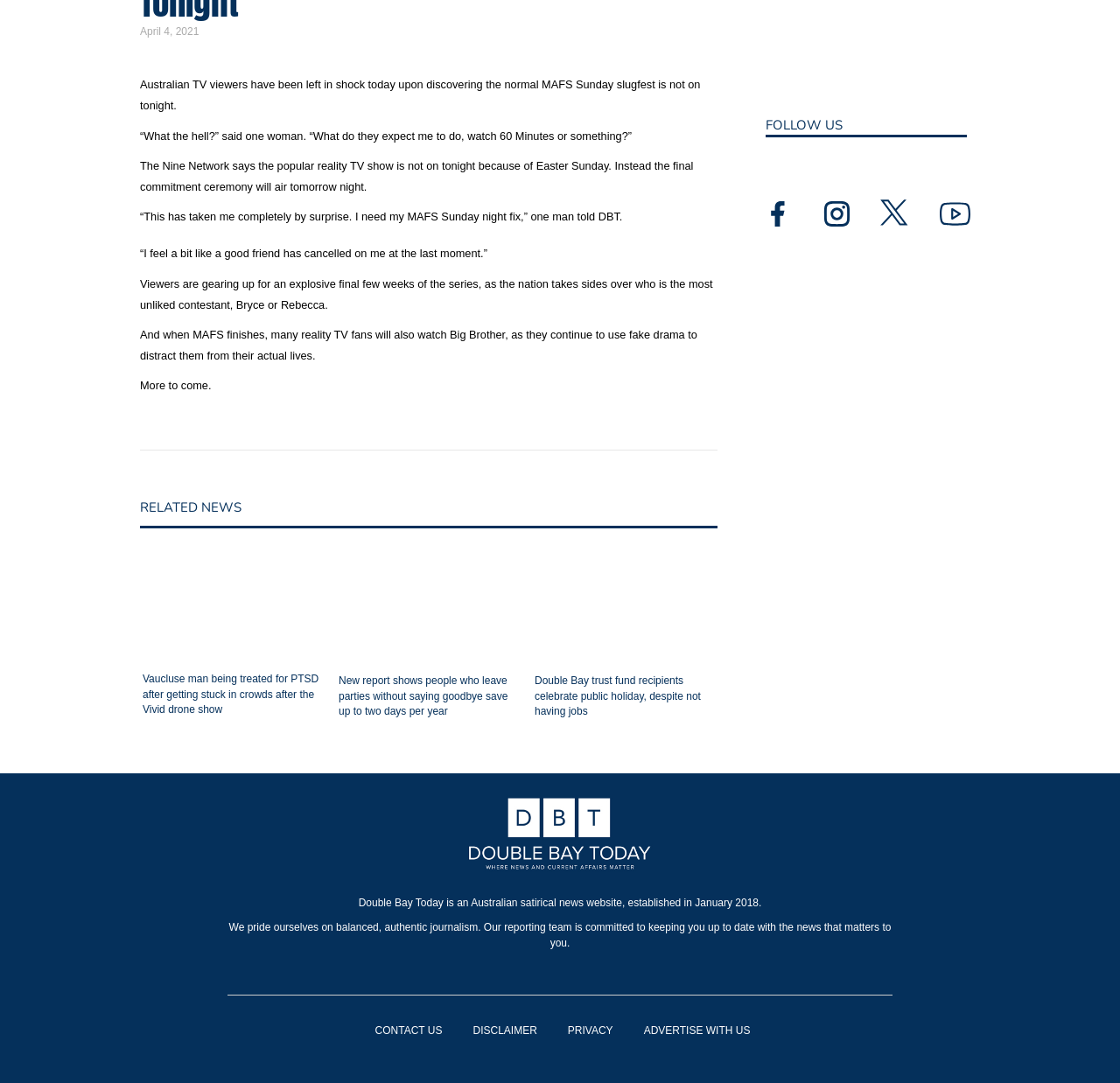Please locate the UI element described by "PRIVACY" and provide its bounding box coordinates.

[0.491, 0.935, 0.558, 0.968]